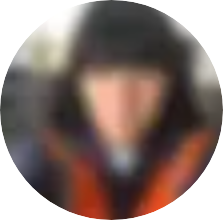Create a vivid and detailed description of the image.

The image features an individual who appears to be an Environmental Health Practitioner, likely named Elisabeth Poulsom, given the context provided. She is wearing an orange safety vest, which is common attire for professionals in health and safety roles, particularly those involved in event management and environmental health. 

Elisabeth brings extensive experience in International Event Health & Safety and has been involved in major events including prominent music festivals such as Reading Festival and Wireless. Alongside her event management expertise, she is knowledgeable in ensuring compliance with local air quality management standards. Her background in hospitality enhances her practical approach to business requirements, drawing from real-life experiences. This image of her encapsulates her professional identity, underscoring the importance of safety in public gatherings and events.